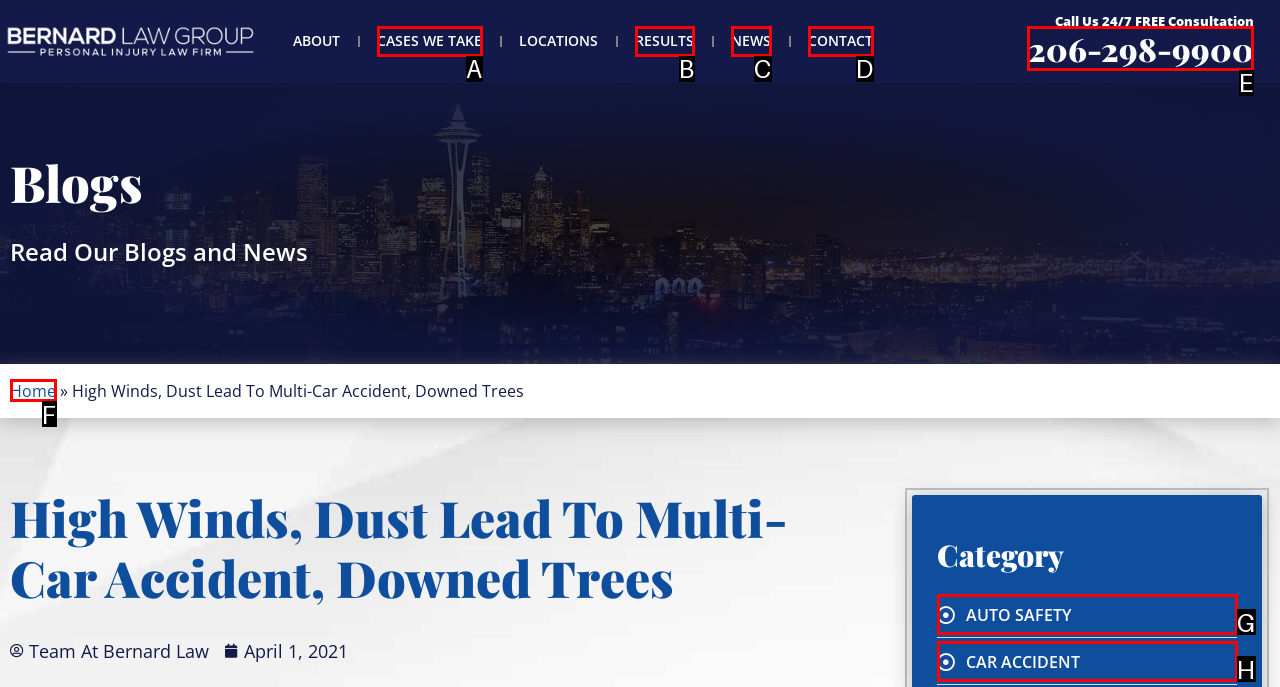Identify the letter of the correct UI element to fulfill the task: Call the phone number from the given options in the screenshot.

E